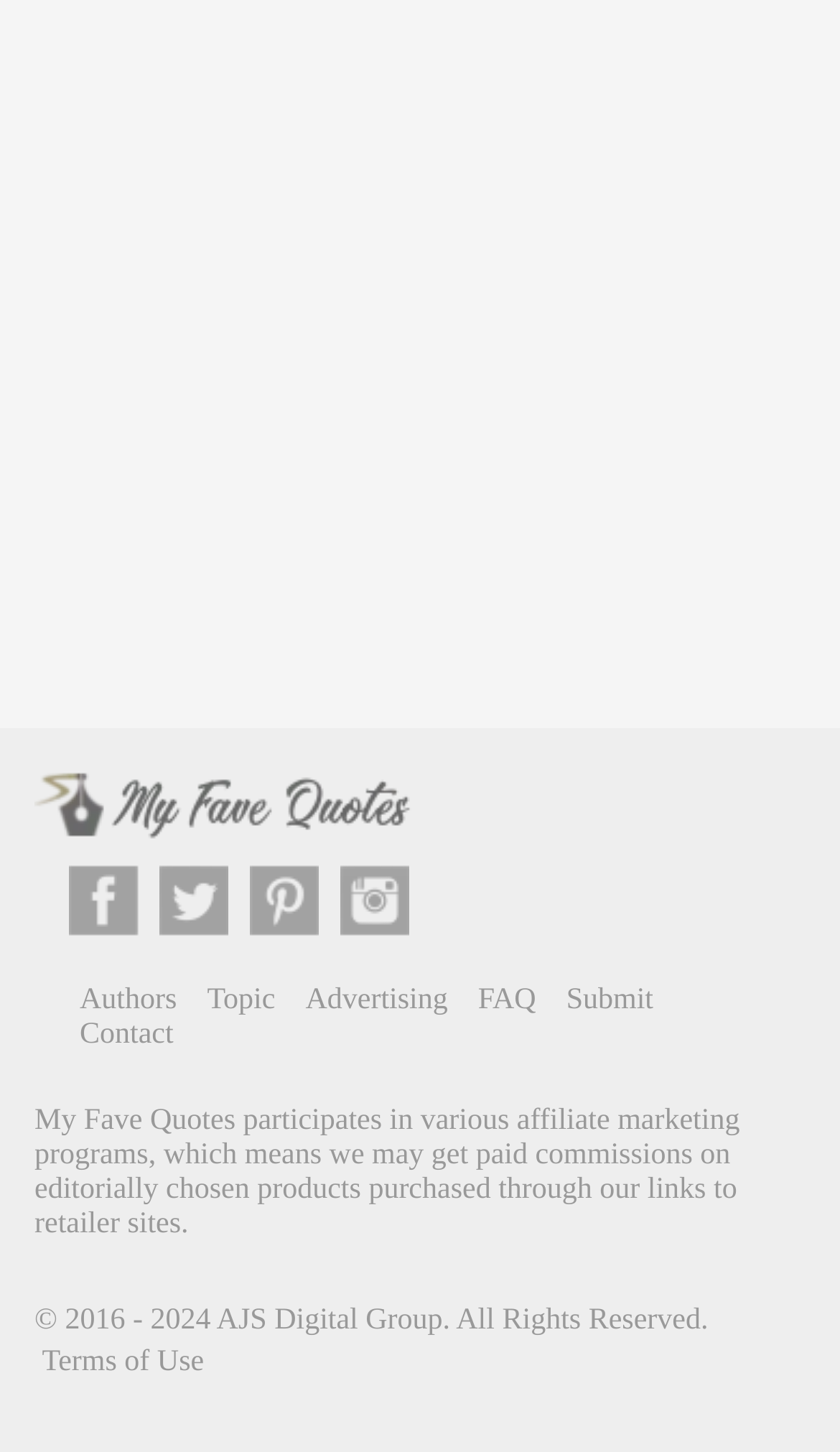Could you find the bounding box coordinates of the clickable area to complete this instruction: "visit My Fave Quotes"?

[0.041, 0.565, 0.49, 0.591]